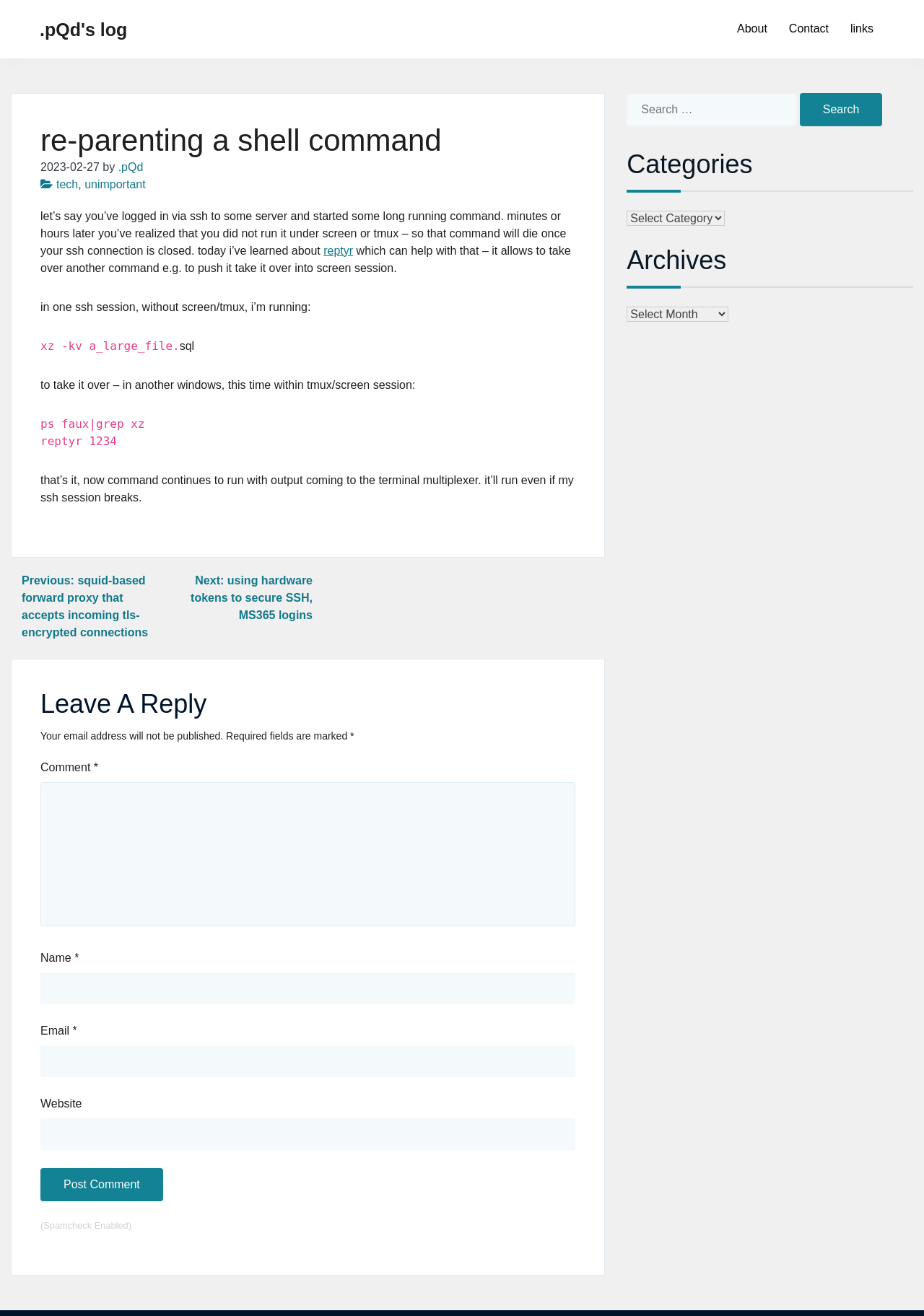Based on the visual content of the image, answer the question thoroughly: What is the name of the author of the article?

The name of the author of the article can be found in the header section of the webpage, which is '.pQd'.